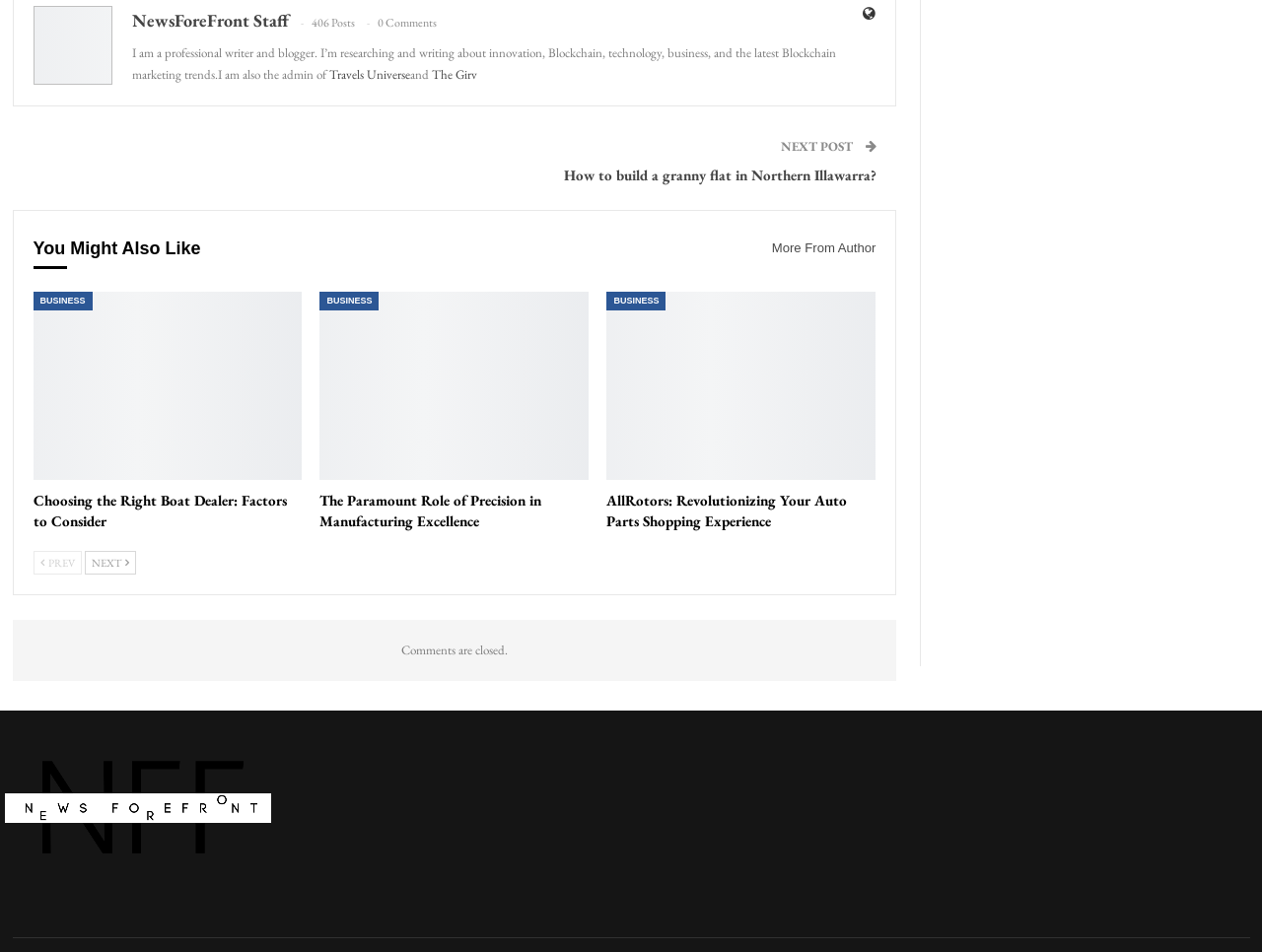What is the status of comments on this webpage?
Give a comprehensive and detailed explanation for the question.

The status of comments can be determined by looking at the text 'Comments are closed.' which is located at the bottom of the webpage, indicating that comments are not allowed on this webpage.